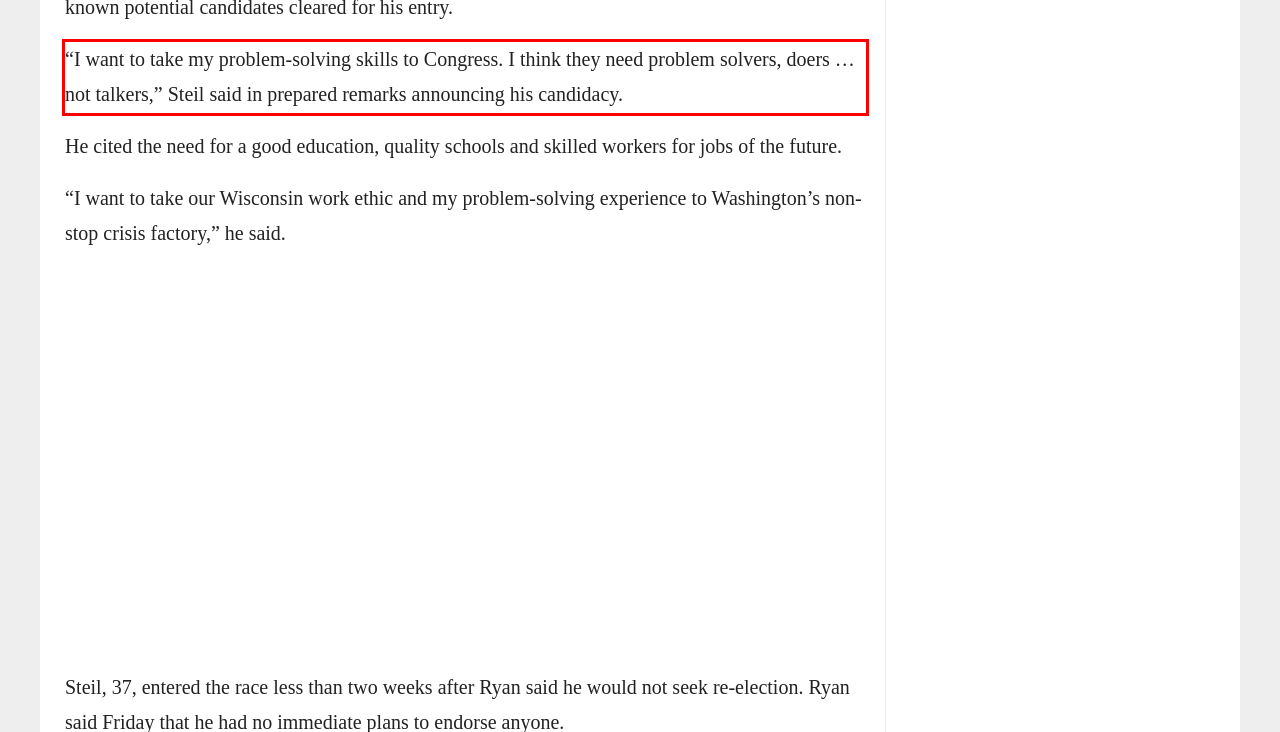Please analyze the provided webpage screenshot and perform OCR to extract the text content from the red rectangle bounding box.

“I want to take my problem-solving skills to Congress. I think they need problem solvers, doers … not talkers,” Steil said in prepared remarks announcing his candidacy.